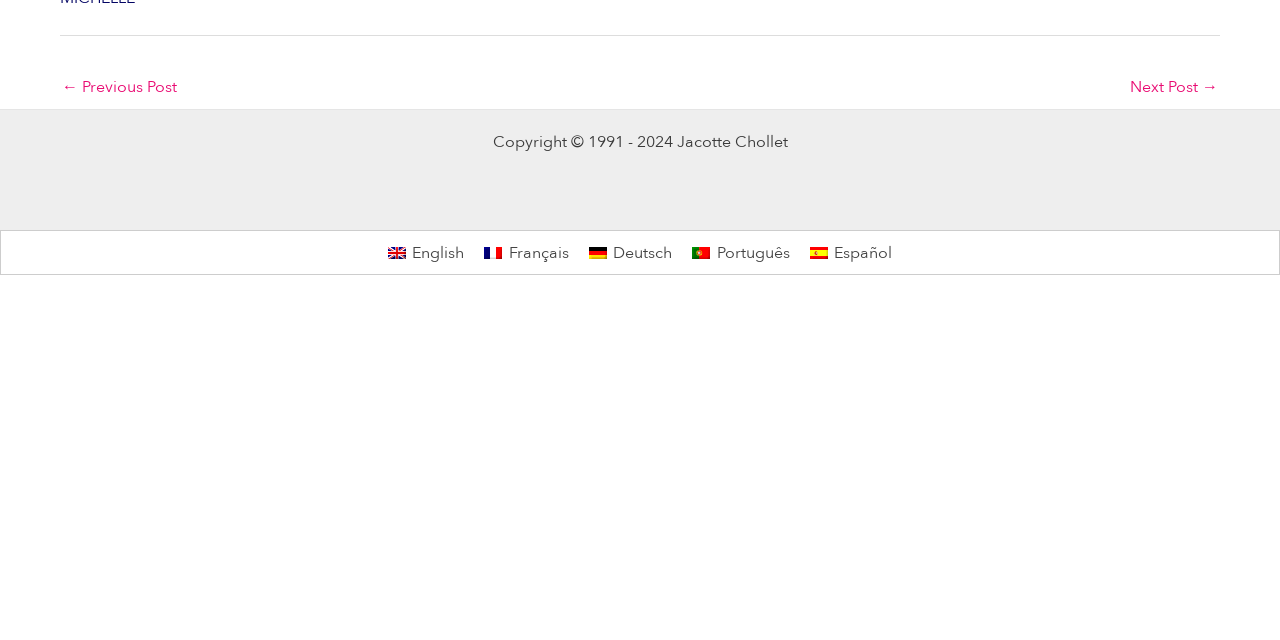Find the UI element described as: "Español" and predict its bounding box coordinates. Ensure the coordinates are four float numbers between 0 and 1, [left, top, right, bottom].

[0.625, 0.373, 0.705, 0.417]